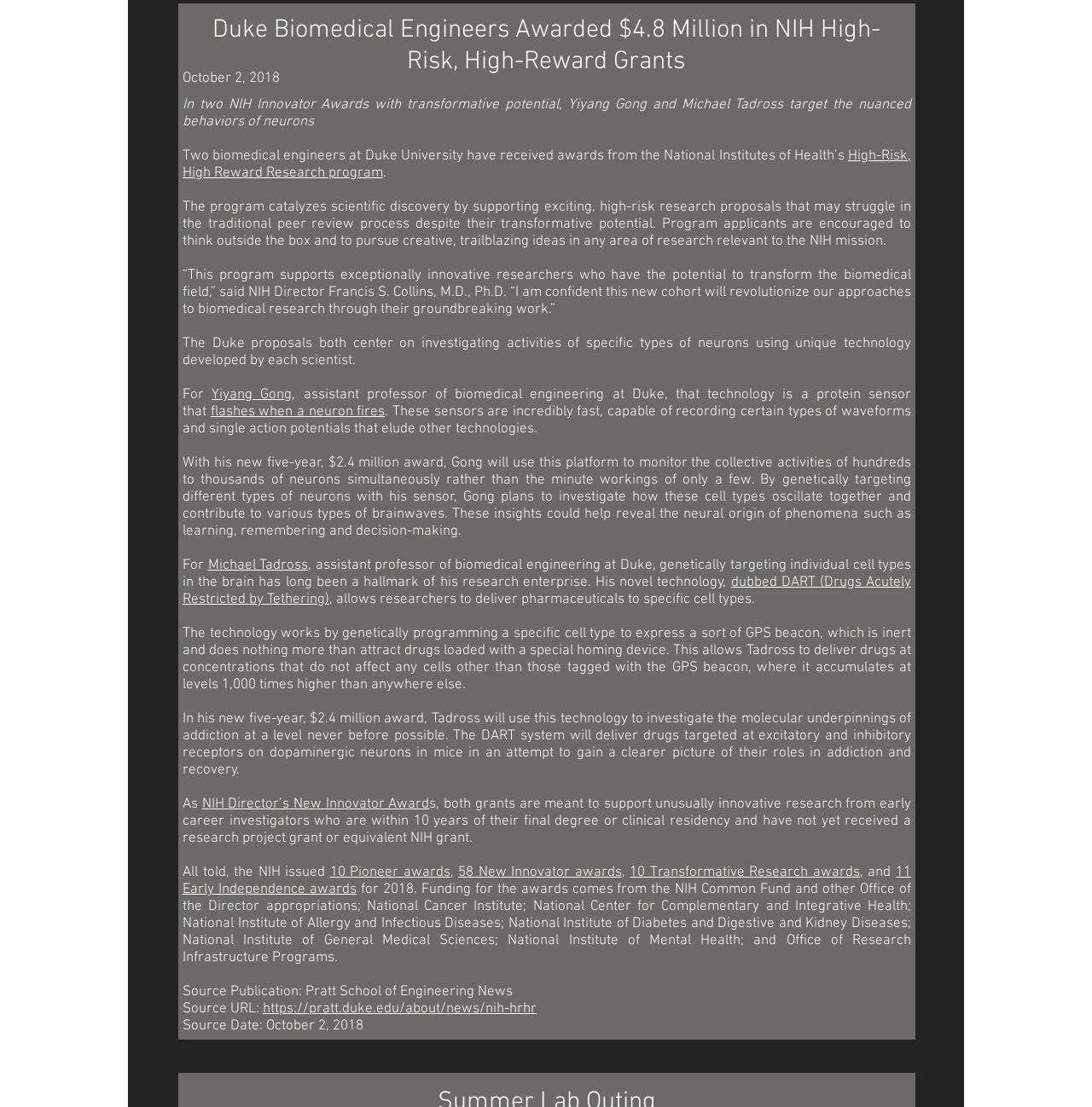What is the title of the news article?
Refer to the image and provide a one-word or short phrase answer.

Duke Biomedical Engineers Awarded $4.8 Million in NIH High-Risk, High-Reward Grants